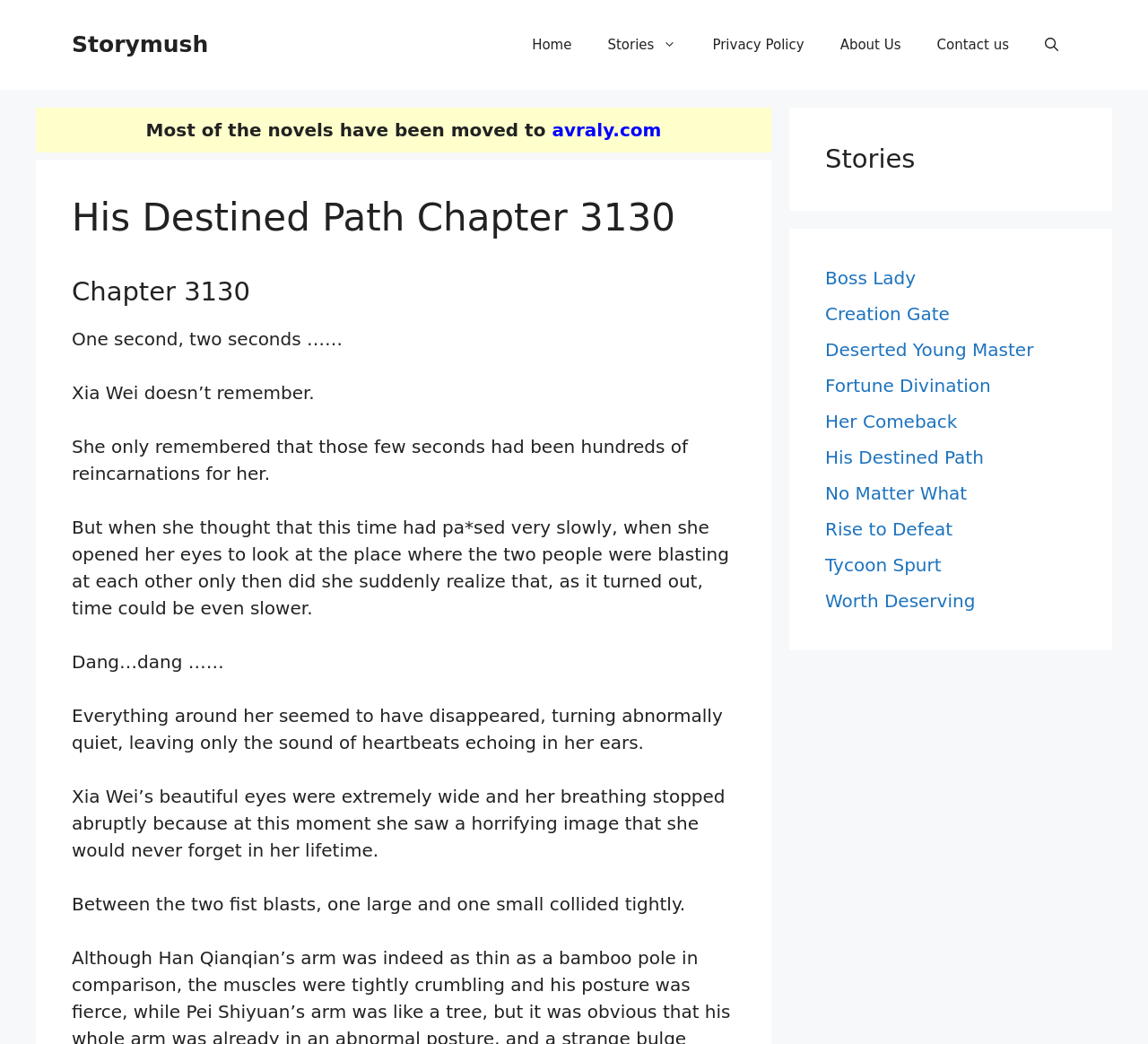What is the name of the website?
Please provide an in-depth and detailed response to the question.

The website name is mentioned in the banner 'Site' which contains a link with the text 'Storymush'.